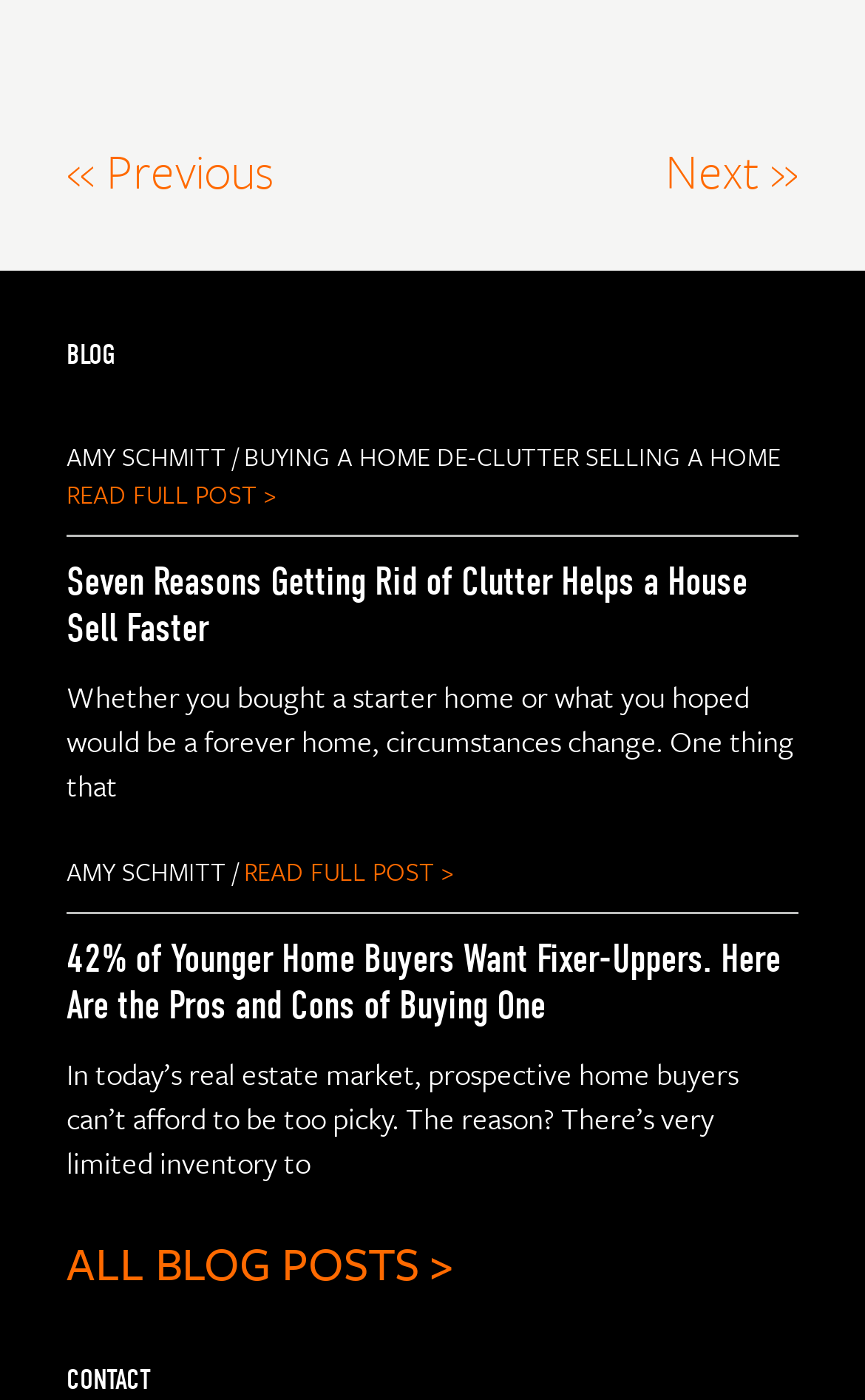Locate the bounding box coordinates of the clickable region necessary to complete the following instruction: "read full post". Provide the coordinates in the format of four float numbers between 0 and 1, i.e., [left, top, right, bottom].

[0.282, 0.608, 0.523, 0.635]